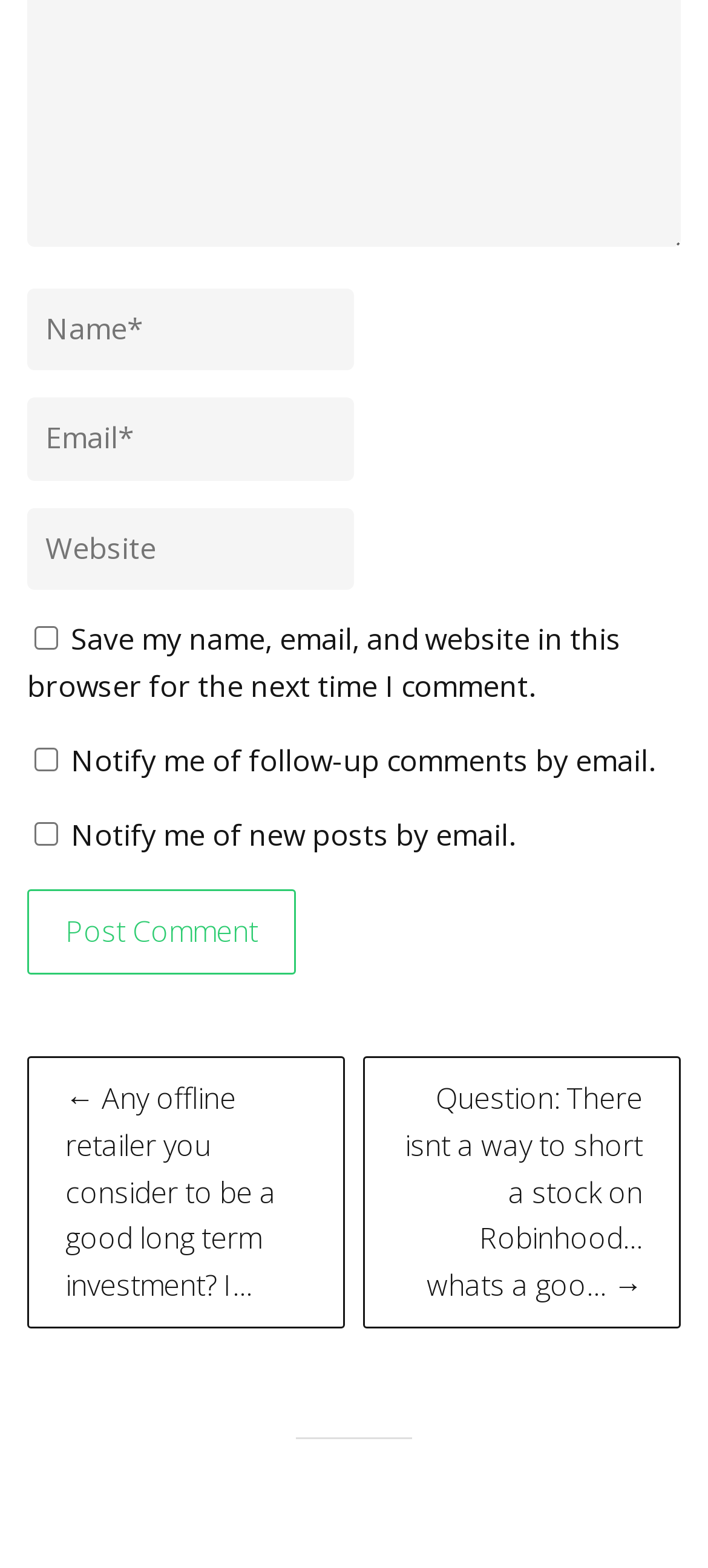Please specify the bounding box coordinates of the element that should be clicked to execute the given instruction: 'Go to next post'. Ensure the coordinates are four float numbers between 0 and 1, expressed as [left, top, right, bottom].

[0.513, 0.674, 0.962, 0.848]